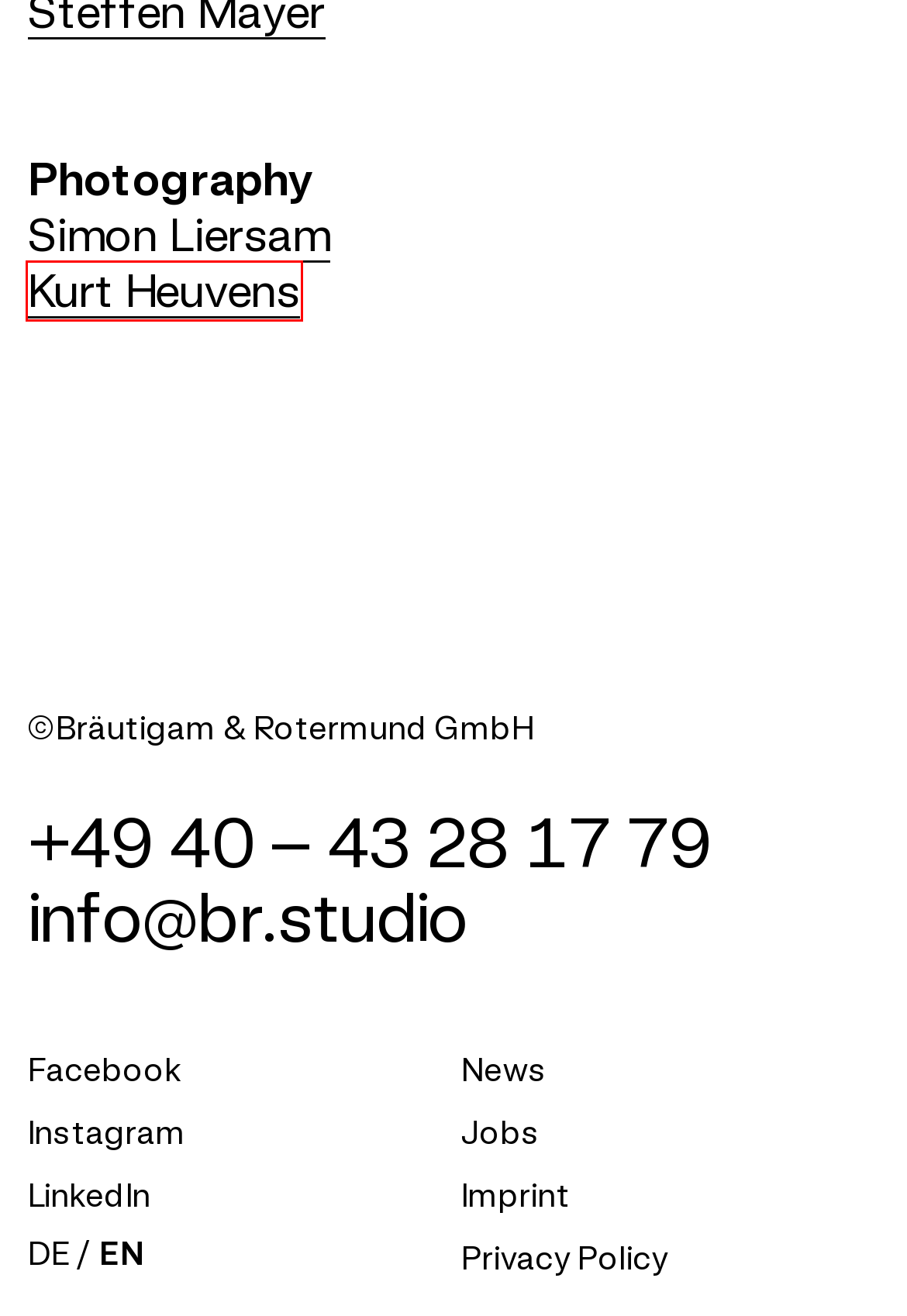You have a screenshot of a webpage with a red rectangle bounding box. Identify the best webpage description that corresponds to the new webpage after clicking the element within the red bounding box. Here are the candidates:
A. BR*Studio | Impressum
B. BR Studio | Privacy Policy
C. BR Studio | News
D. BR Studio | Jobs
E. Kurt Heuvens
F. Steffen Mayer – Webentwicklung
G. Simon Liersam
H. Online Dispute Resolution | European Commission

E